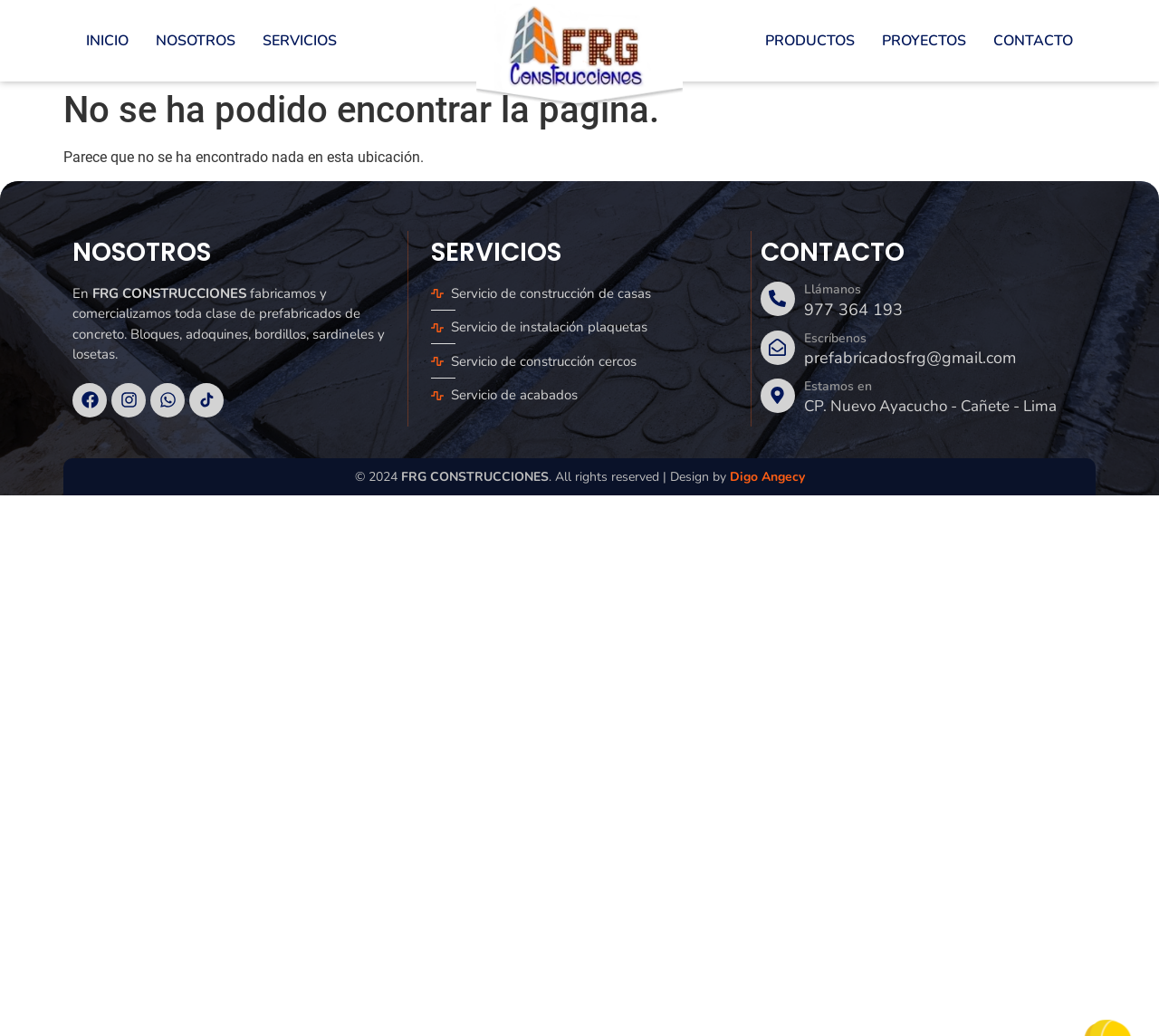Please locate the bounding box coordinates of the element that should be clicked to complete the given instruction: "Click on the NOSOTROS link".

[0.123, 0.019, 0.215, 0.059]